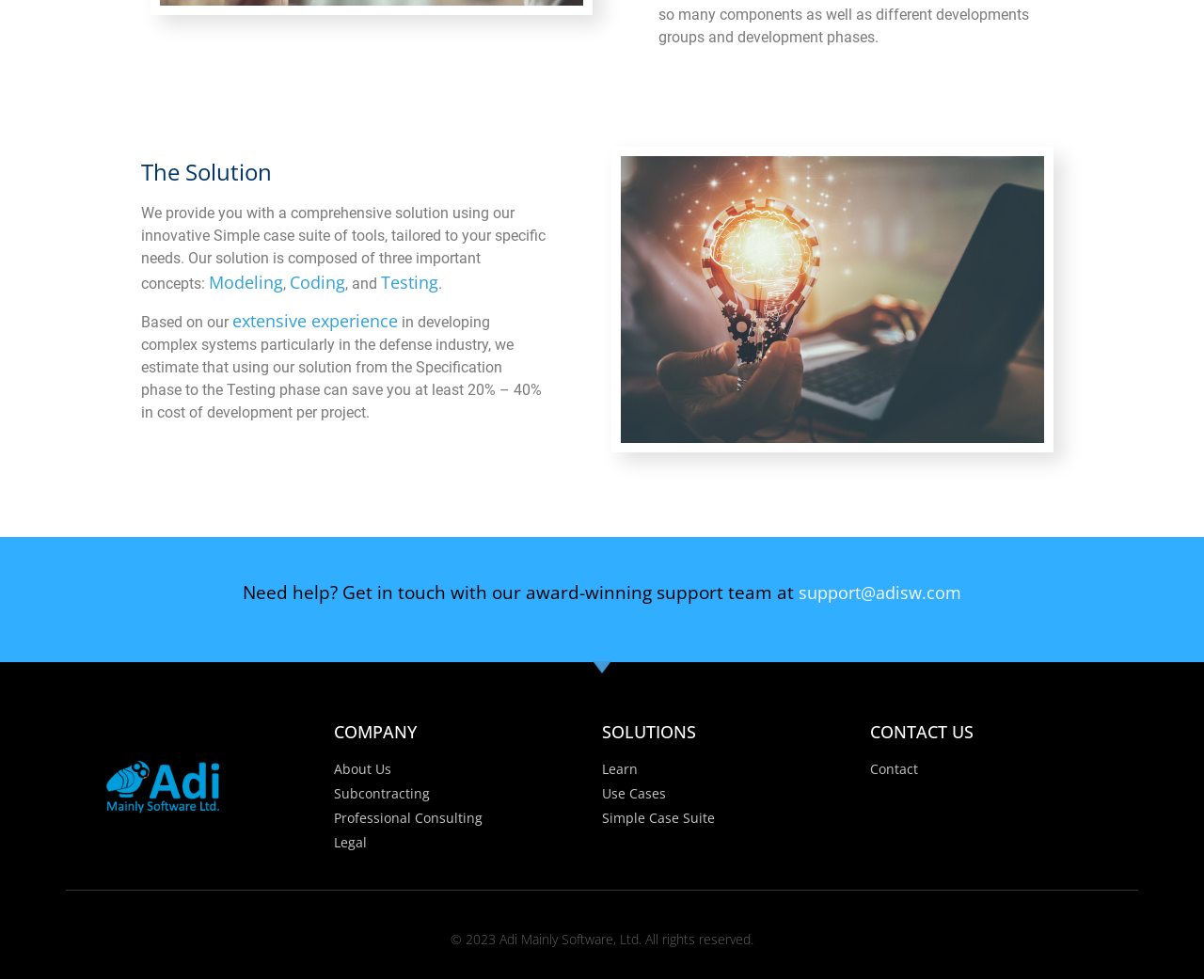Please specify the bounding box coordinates of the region to click in order to perform the following instruction: "Read about the company".

[0.277, 0.774, 0.5, 0.794]